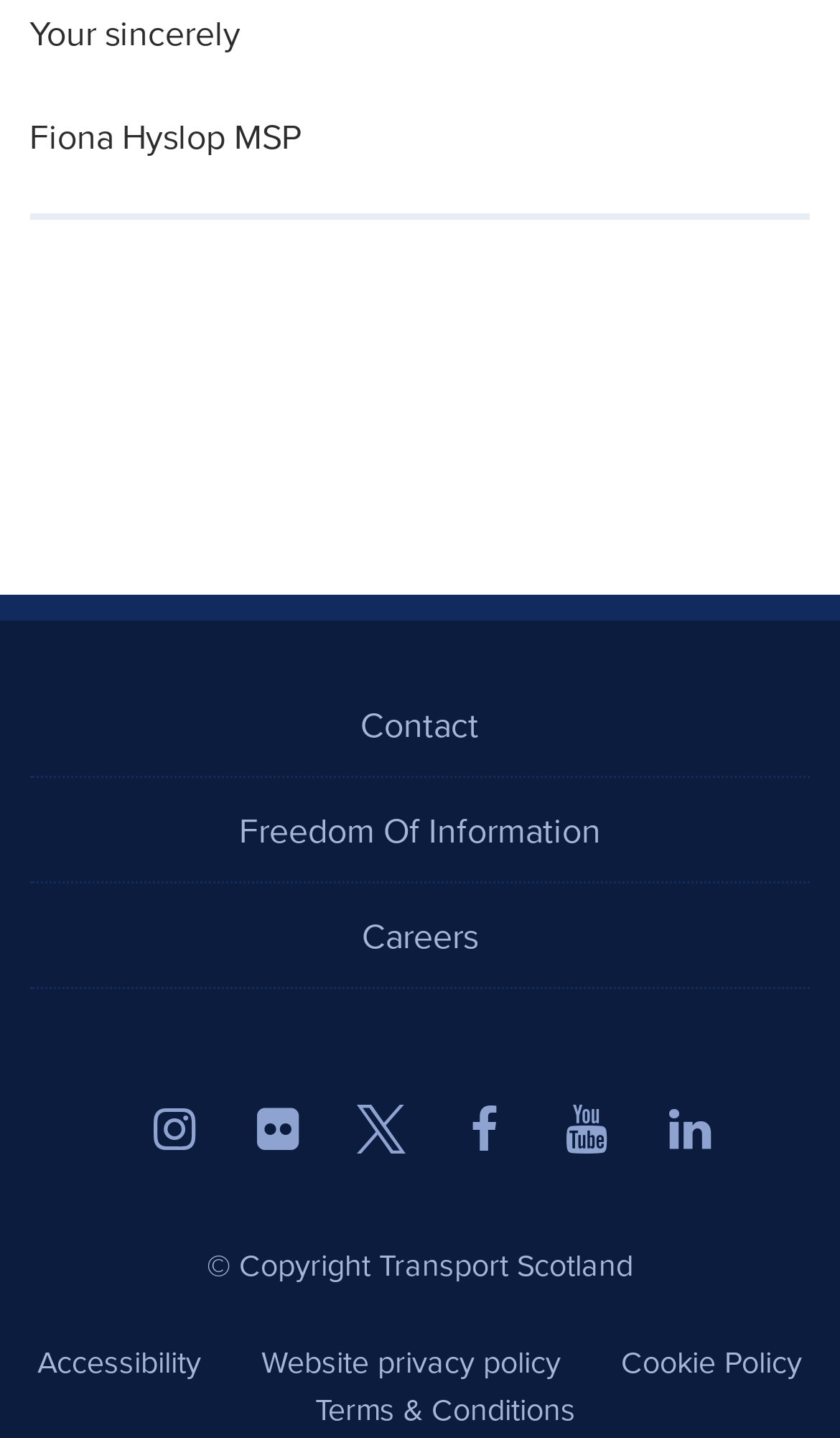What are the links at the top?
From the details in the image, answer the question comprehensively.

The webpage has a series of links at the top, including 'Contact', 'Freedom Of Information', and 'Careers', which are likely related to the organization's services or resources.